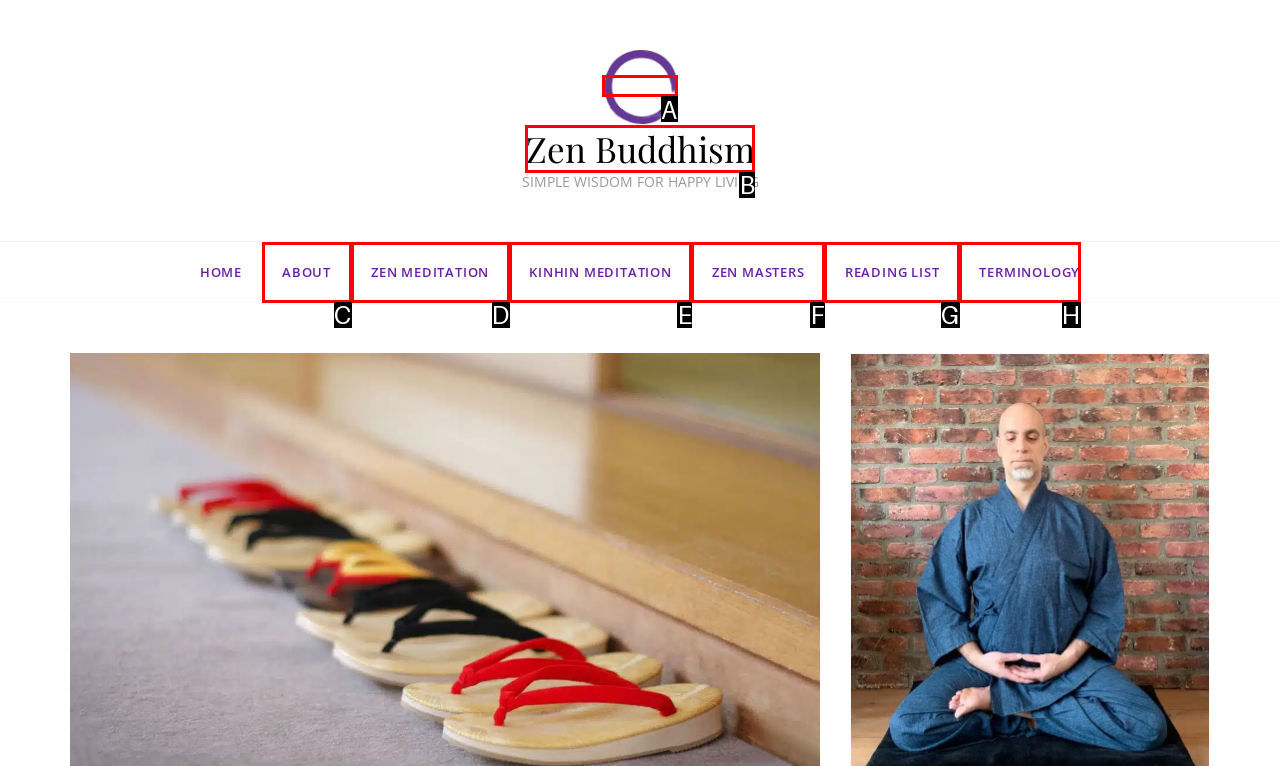To complete the task: click on Zen Buddhism link, select the appropriate UI element to click. Respond with the letter of the correct option from the given choices.

A